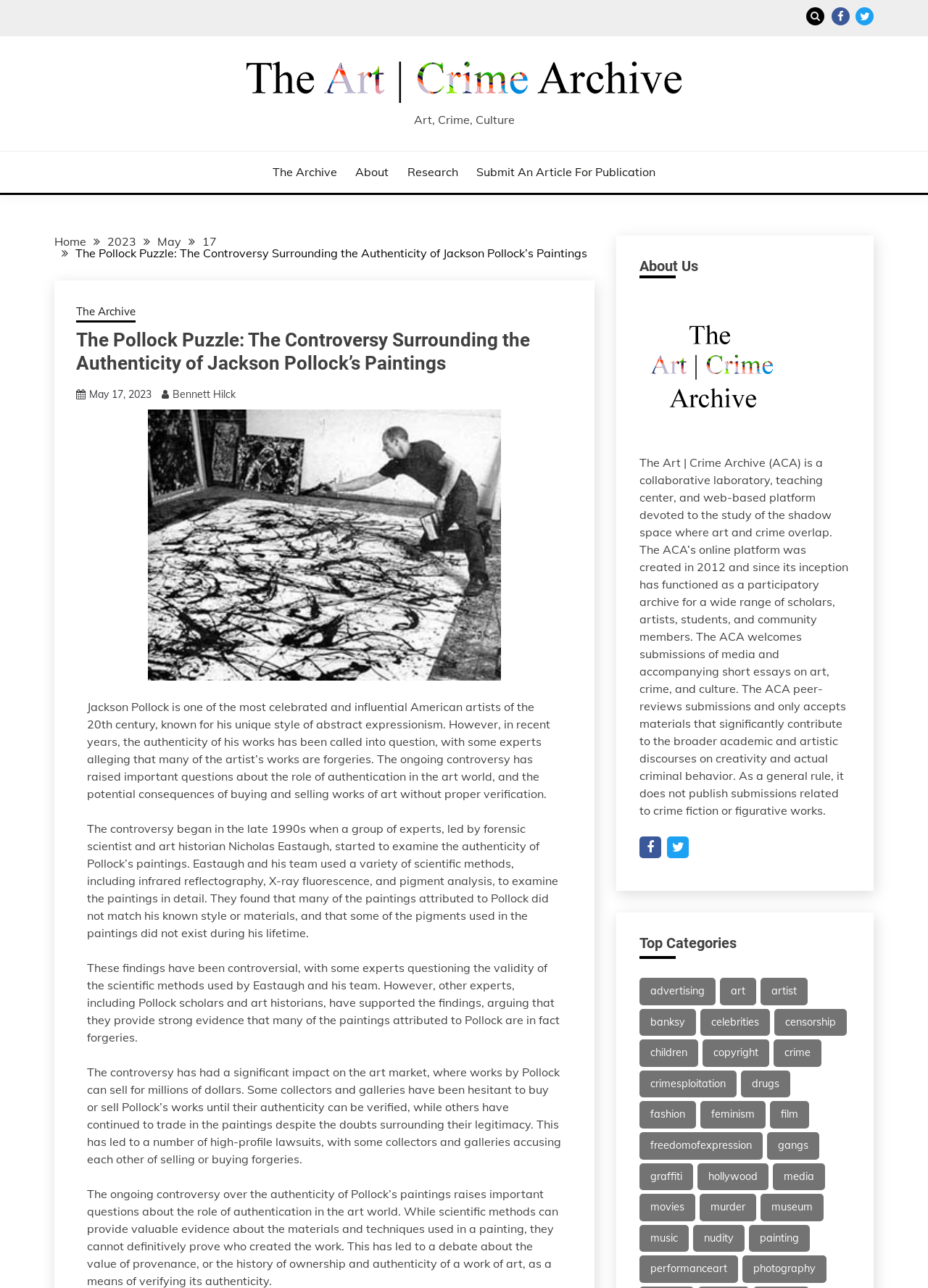Can you show the bounding box coordinates of the region to click on to complete the task described in the instruction: "Visit the Archive"?

[0.293, 0.126, 0.363, 0.141]